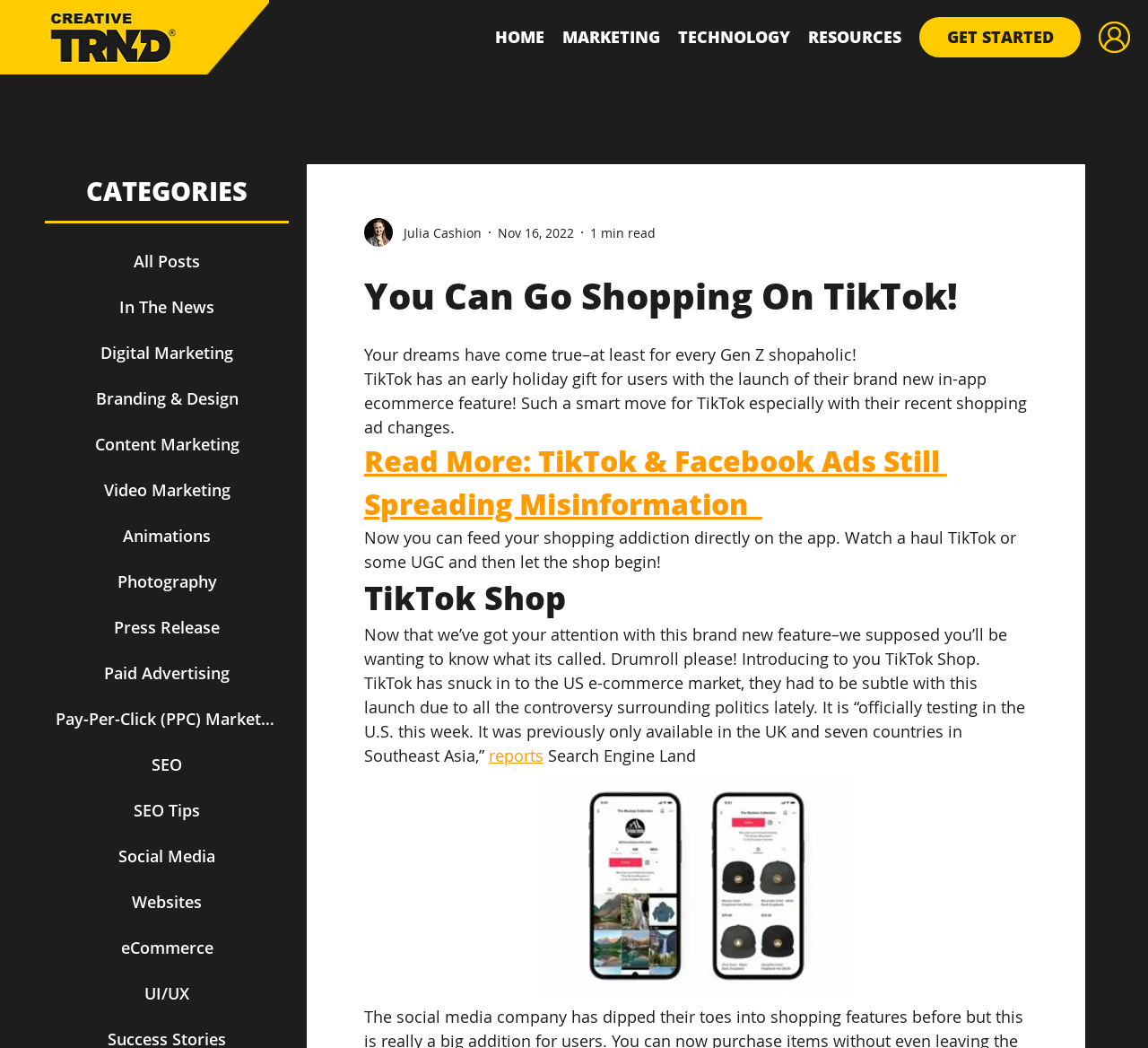What is the source of the report mentioned in the article?
Based on the screenshot, respond with a single word or phrase.

Search Engine Land